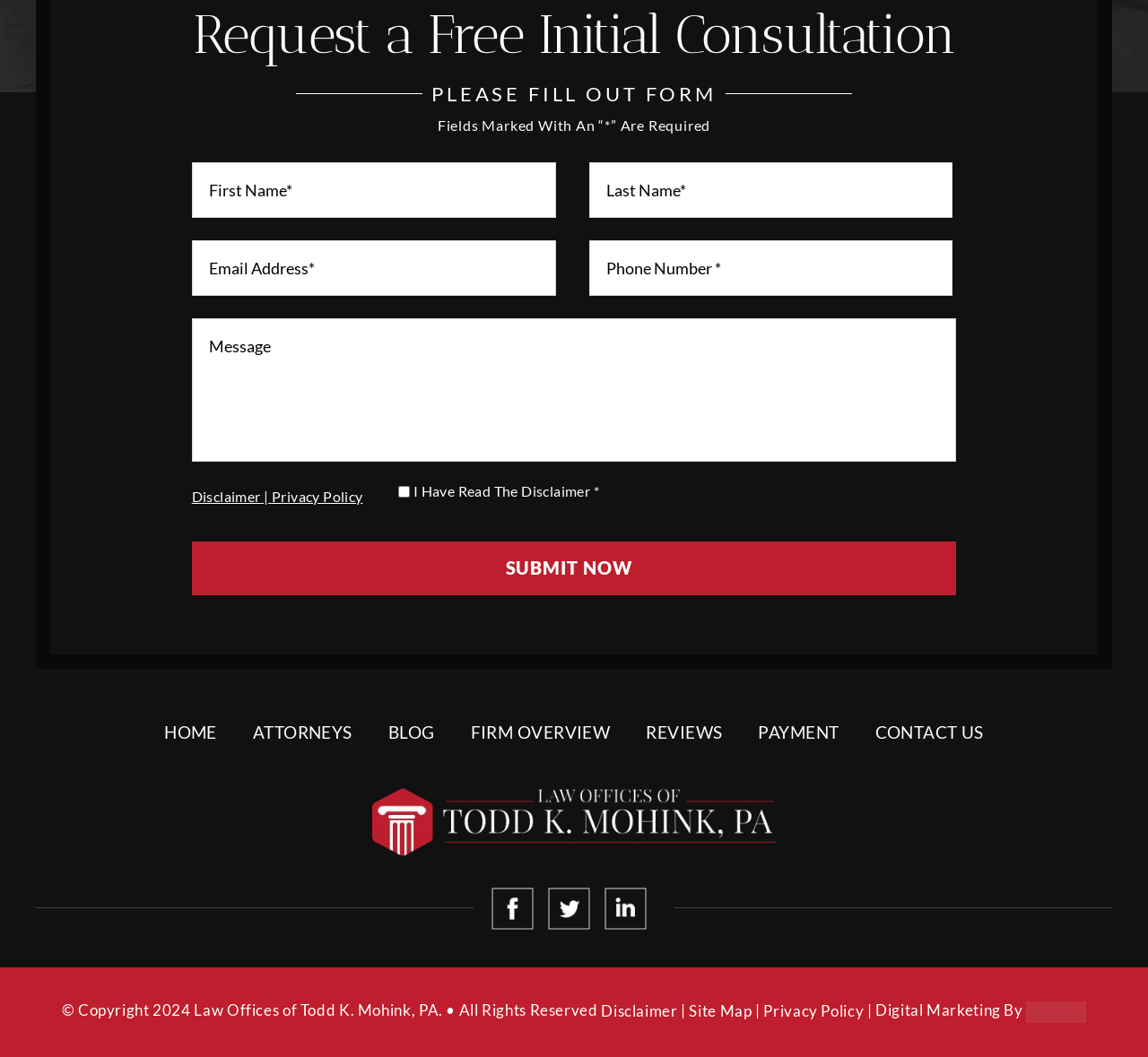What is the button at the bottom of the form for?
Look at the image and respond to the question as thoroughly as possible.

The webpage has a button 'Submit Now' at the bottom of the form, indicating that it is used to submit the filled-out form.